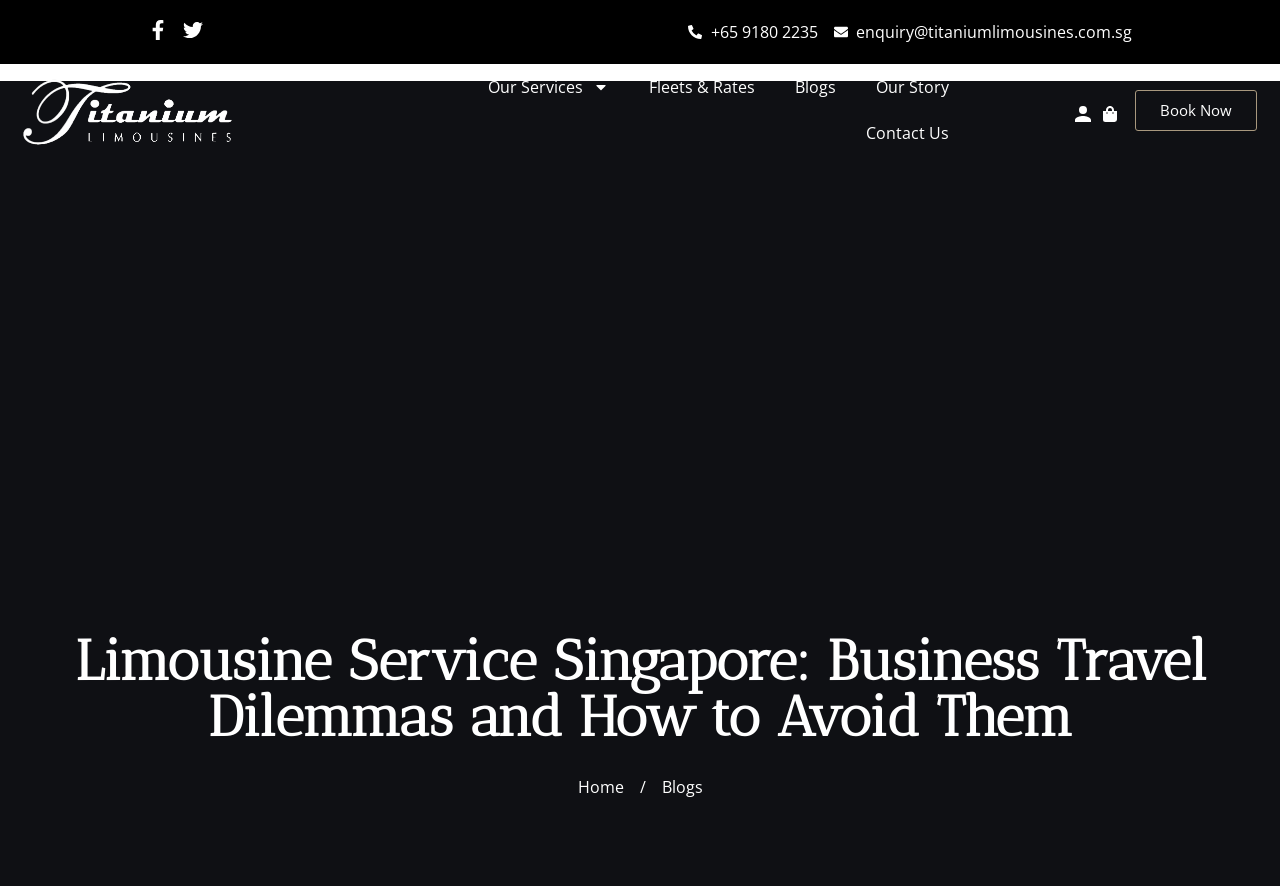Identify the bounding box for the described UI element: "aria-label="Titanium Limousines"".

[0.018, 0.084, 0.194, 0.165]